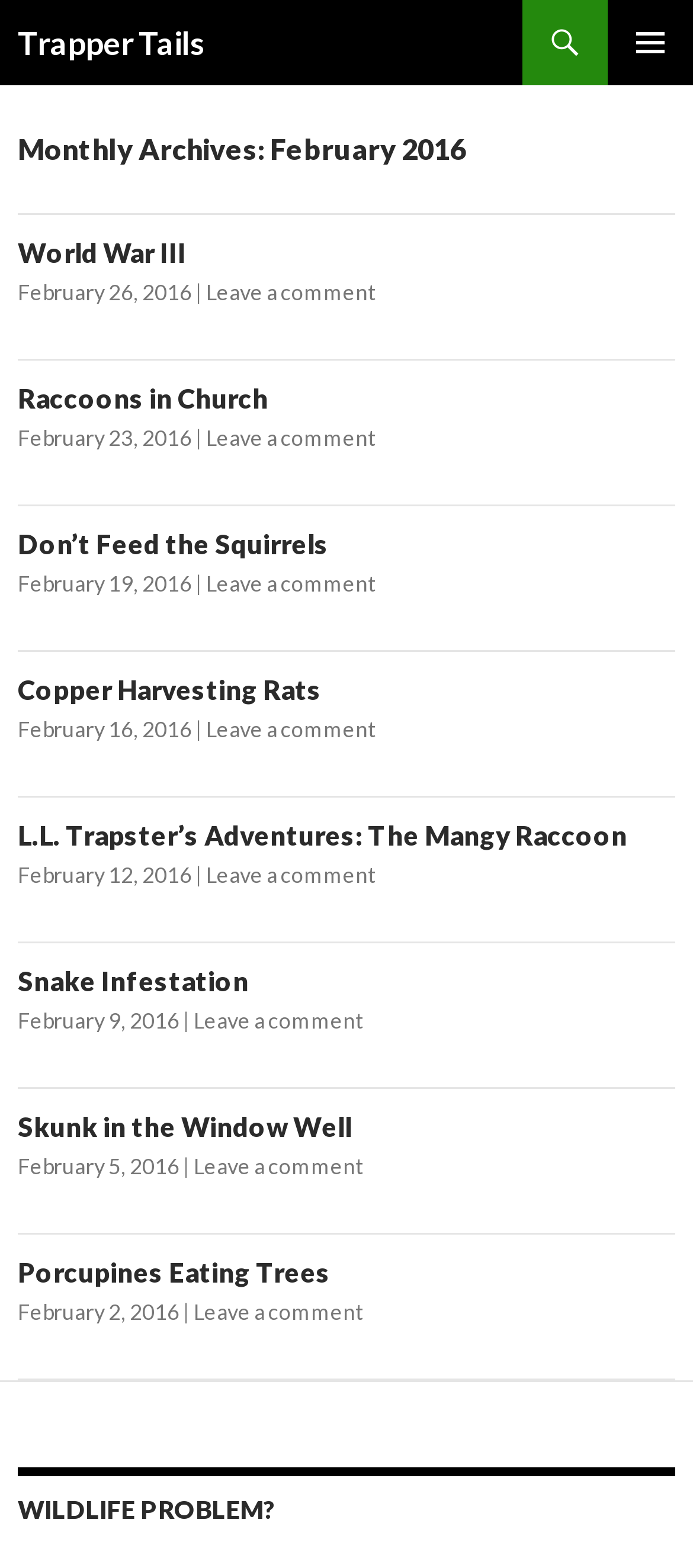Predict the bounding box of the UI element based on this description: "Don’t Feed the Squirrels".

[0.026, 0.336, 0.474, 0.357]